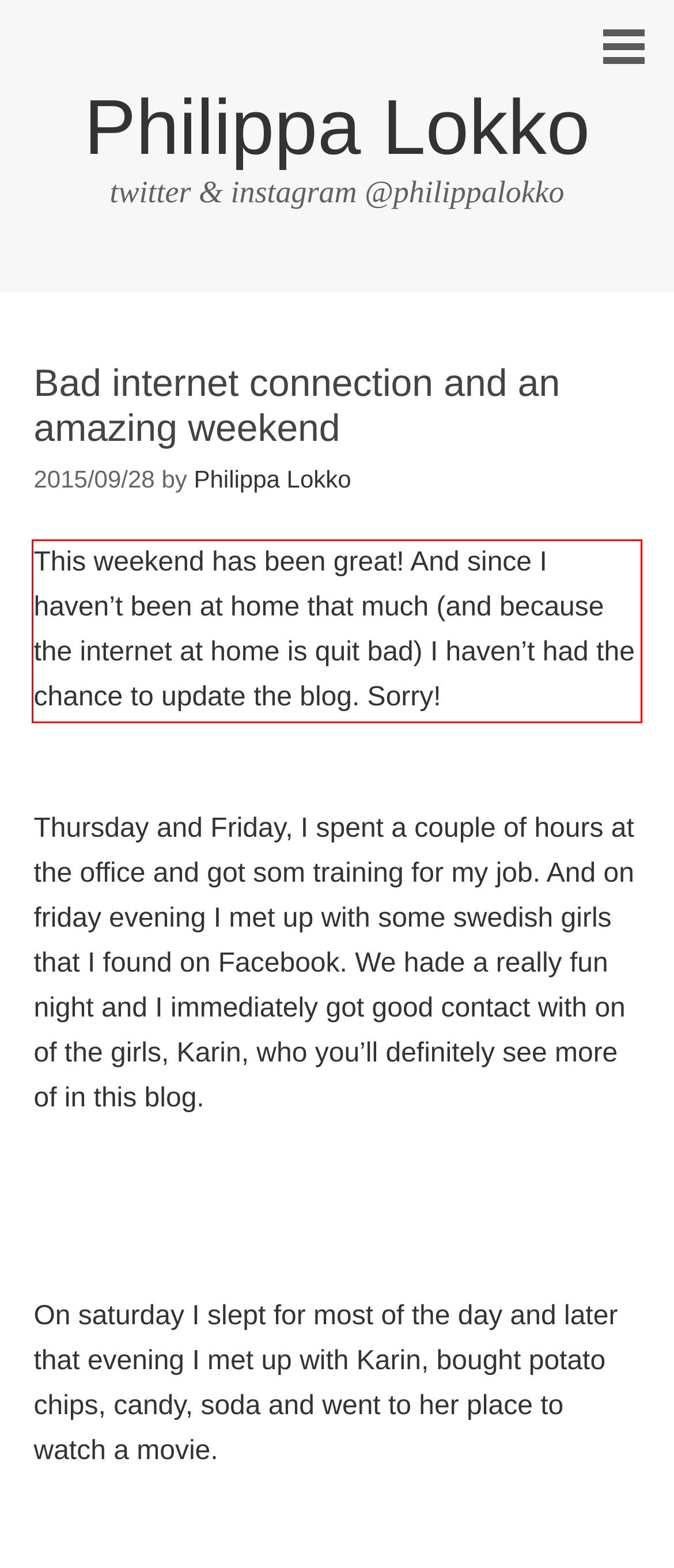Analyze the screenshot of a webpage where a red rectangle is bounding a UI element. Extract and generate the text content within this red bounding box.

This weekend has been great! And since I haven’t been at home that much (and because the internet at home is quit bad) I haven’t had the chance to update the blog. Sorry!